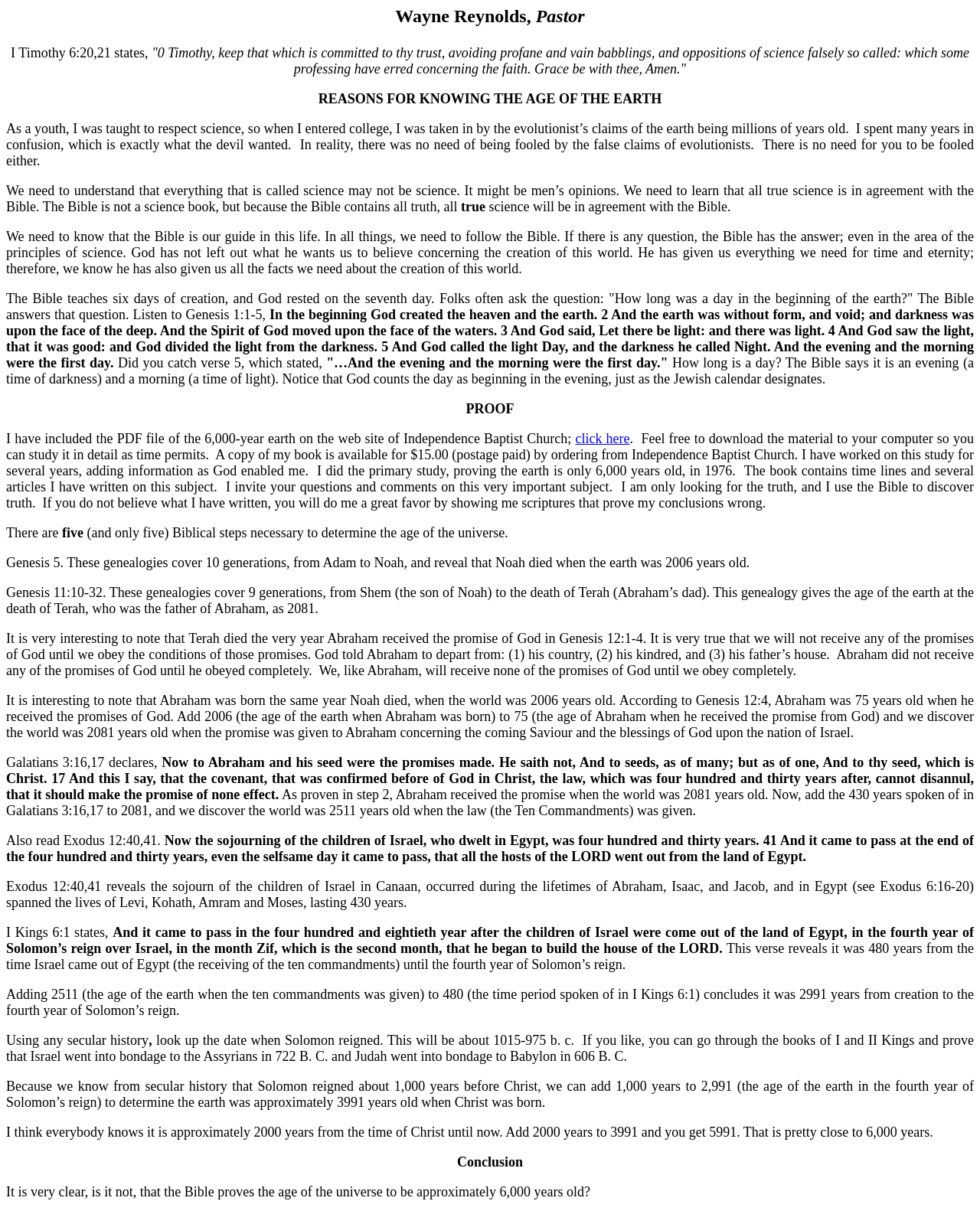Using the format (top-left x, top-left y, bottom-right x, bottom-right y), provide the bounding box coordinates for the described UI element. All values should be floating point numbers between 0 and 1: click here

[0.587, 0.355, 0.643, 0.368]